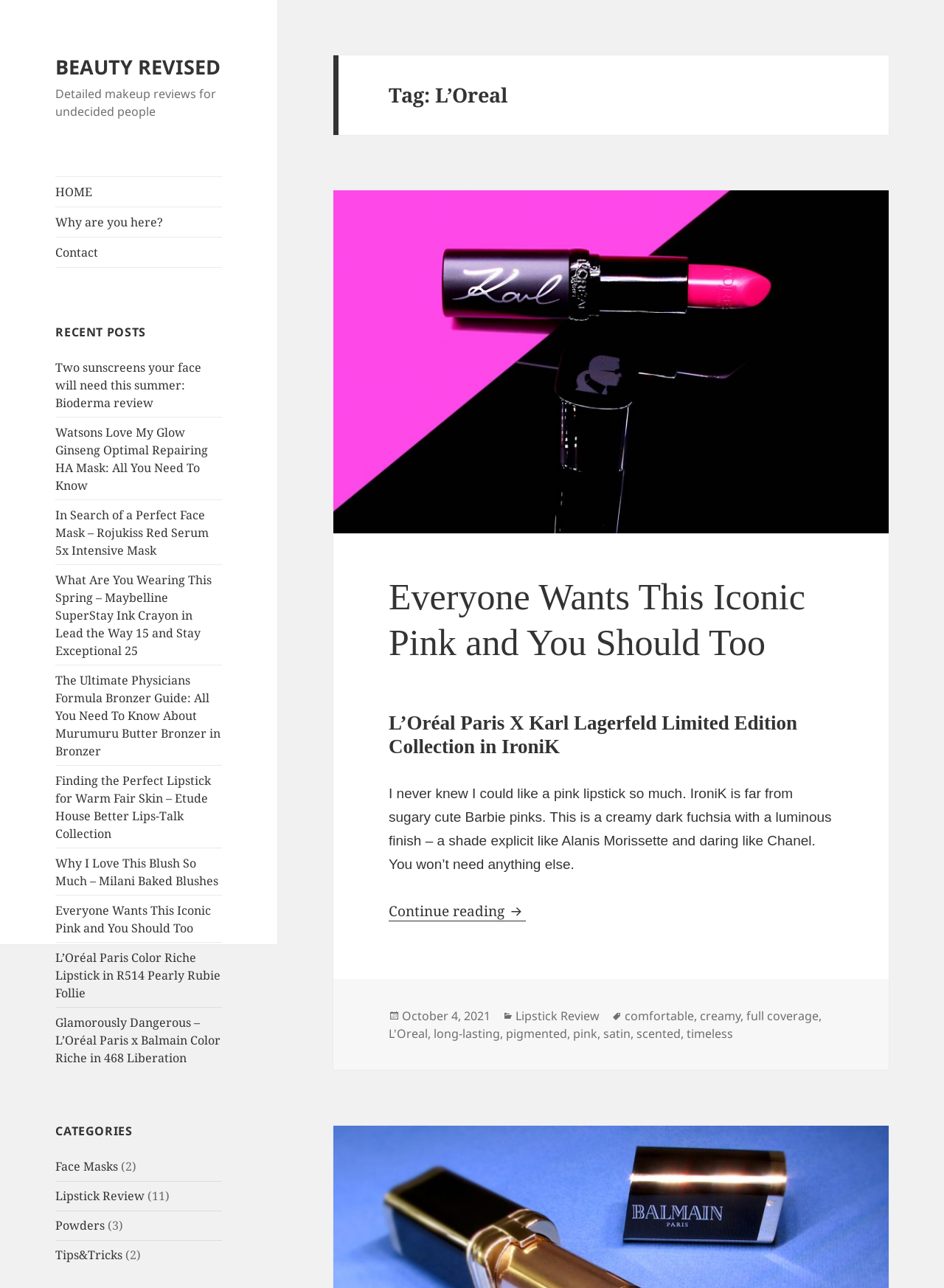Using the description "satin", locate and provide the bounding box of the UI element.

[0.639, 0.796, 0.668, 0.809]